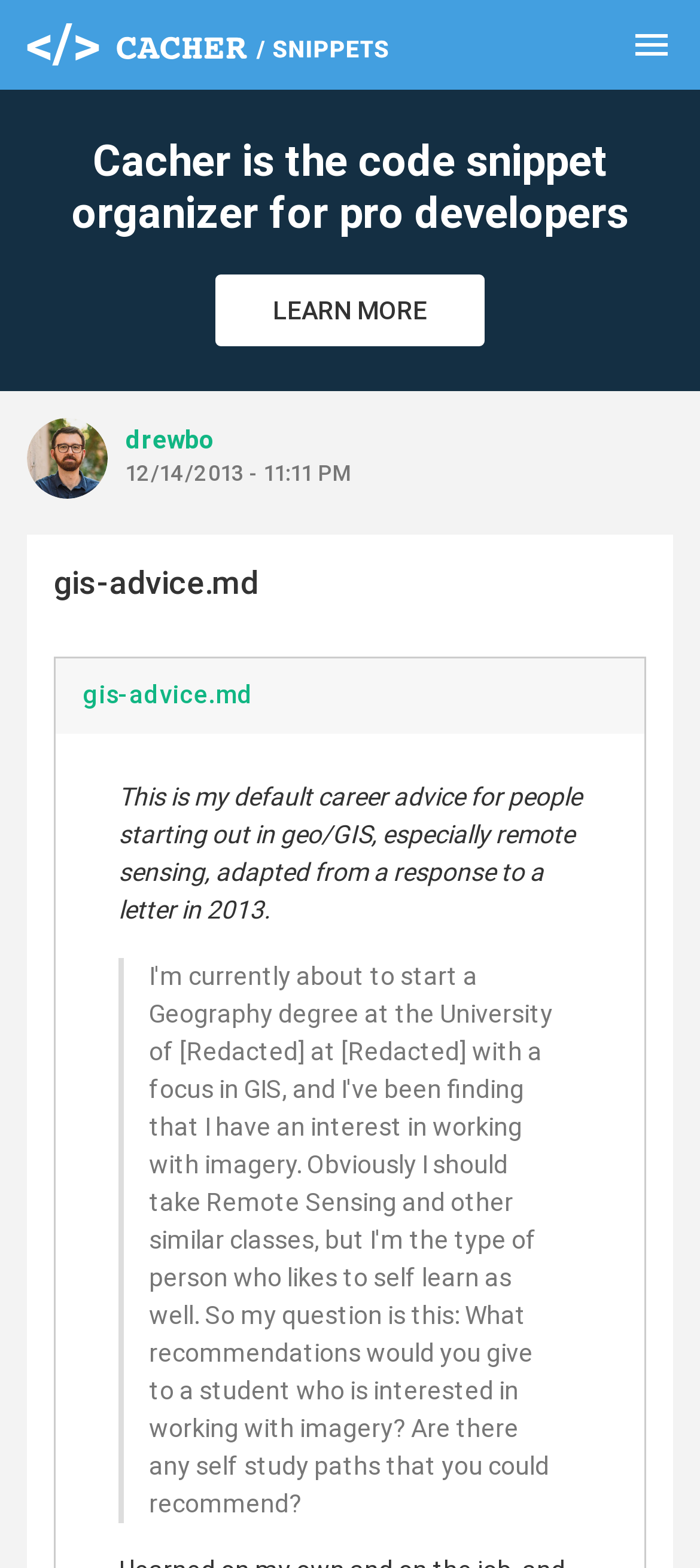Return the bounding box coordinates of the UI element that corresponds to this description: "menu". The coordinates must be given as four float numbers in the range of 0 and 1, [left, top, right, bottom].

[0.874, 0.003, 0.987, 0.058]